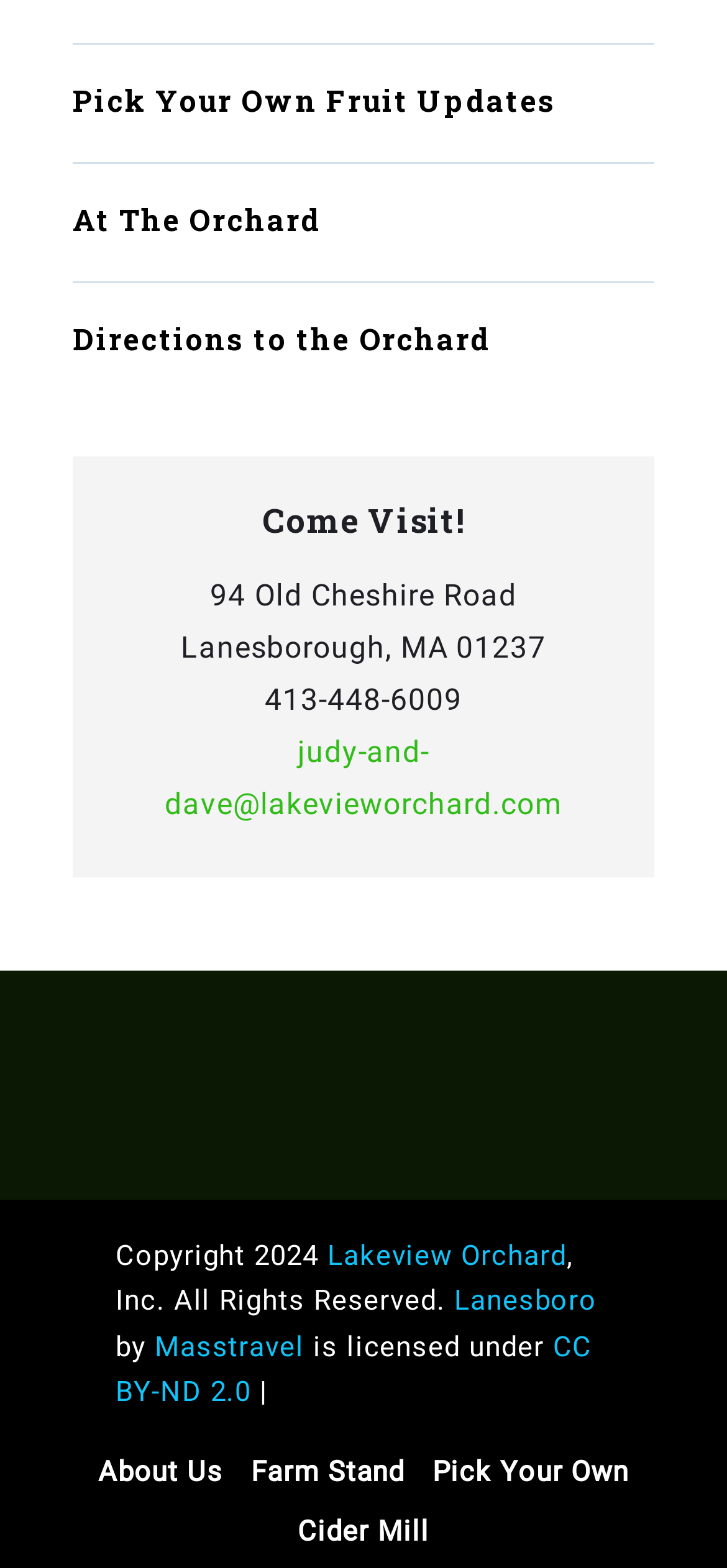Using the description "Farm Stand", predict the bounding box of the relevant HTML element.

[0.345, 0.925, 0.557, 0.954]